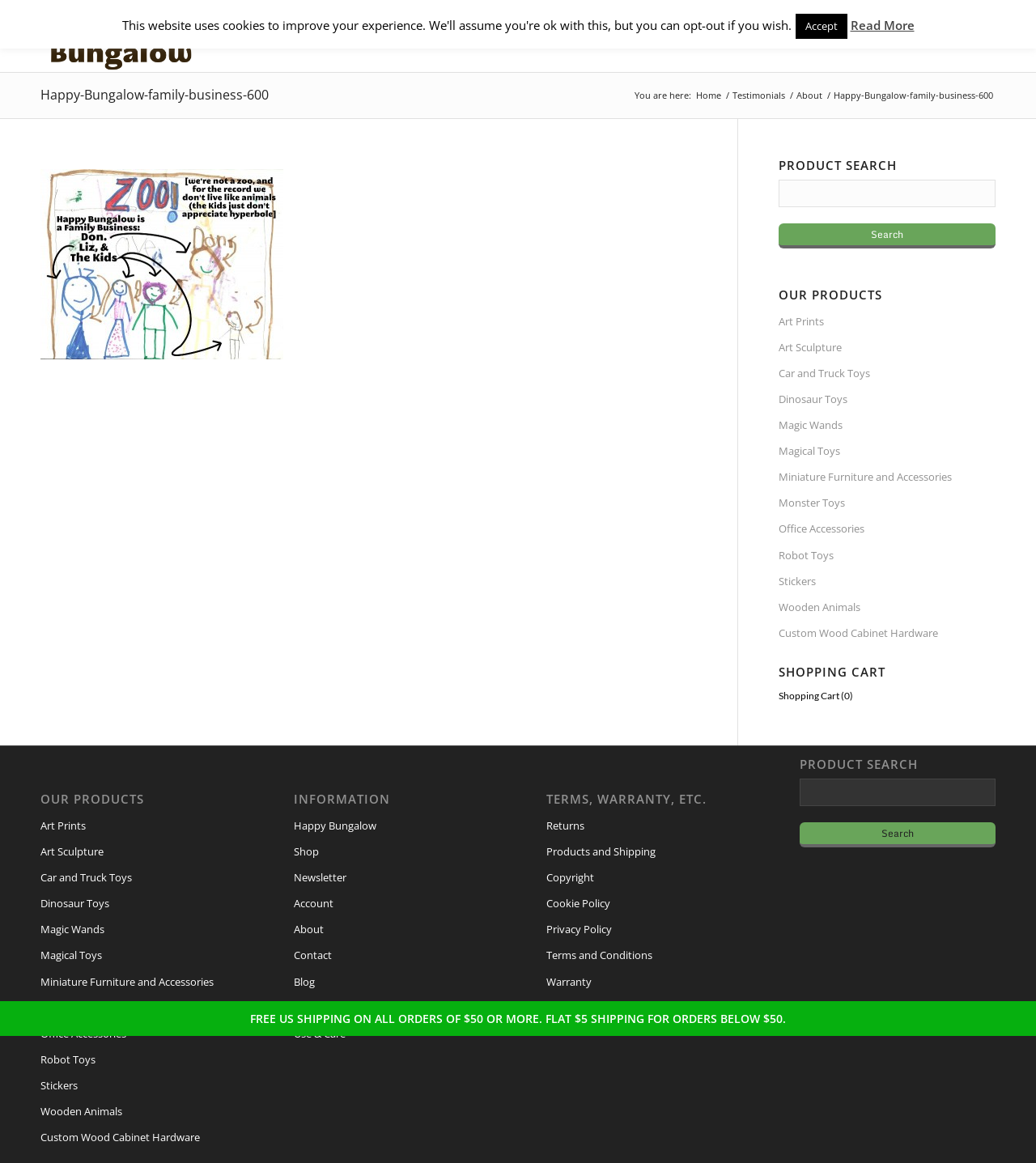How much does shipping cost for orders below $50?
Please respond to the question with a detailed and thorough explanation.

According to the link 'FREE US SHIPPING ON ALL ORDERS OF $50 OR MORE. FLAT $5 SHIPPING FOR ORDERS BELOW $50.', orders below $50 have a flat shipping cost of $5.